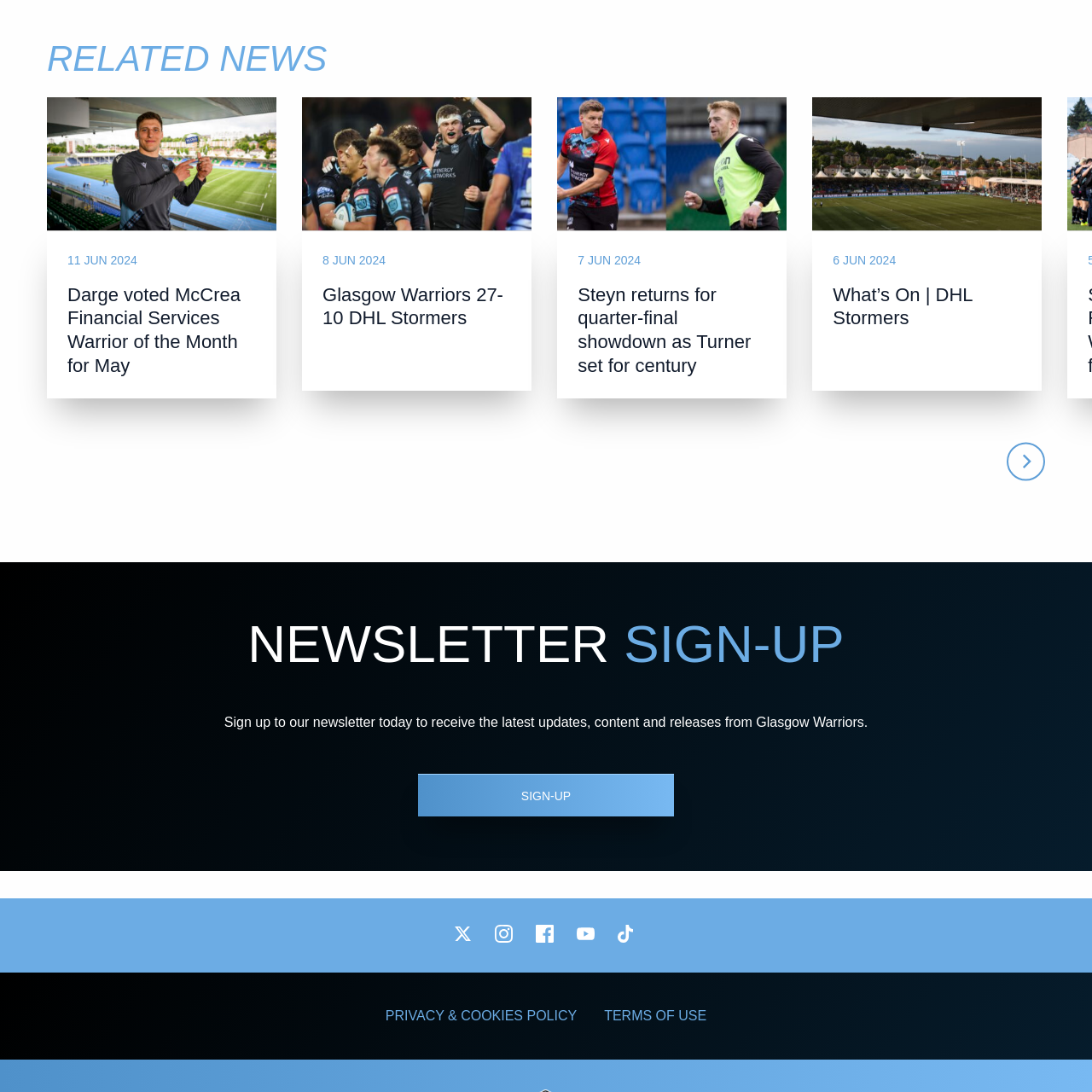Give a one-word or phrase response to the following question: How many news articles are displayed on this page?

4